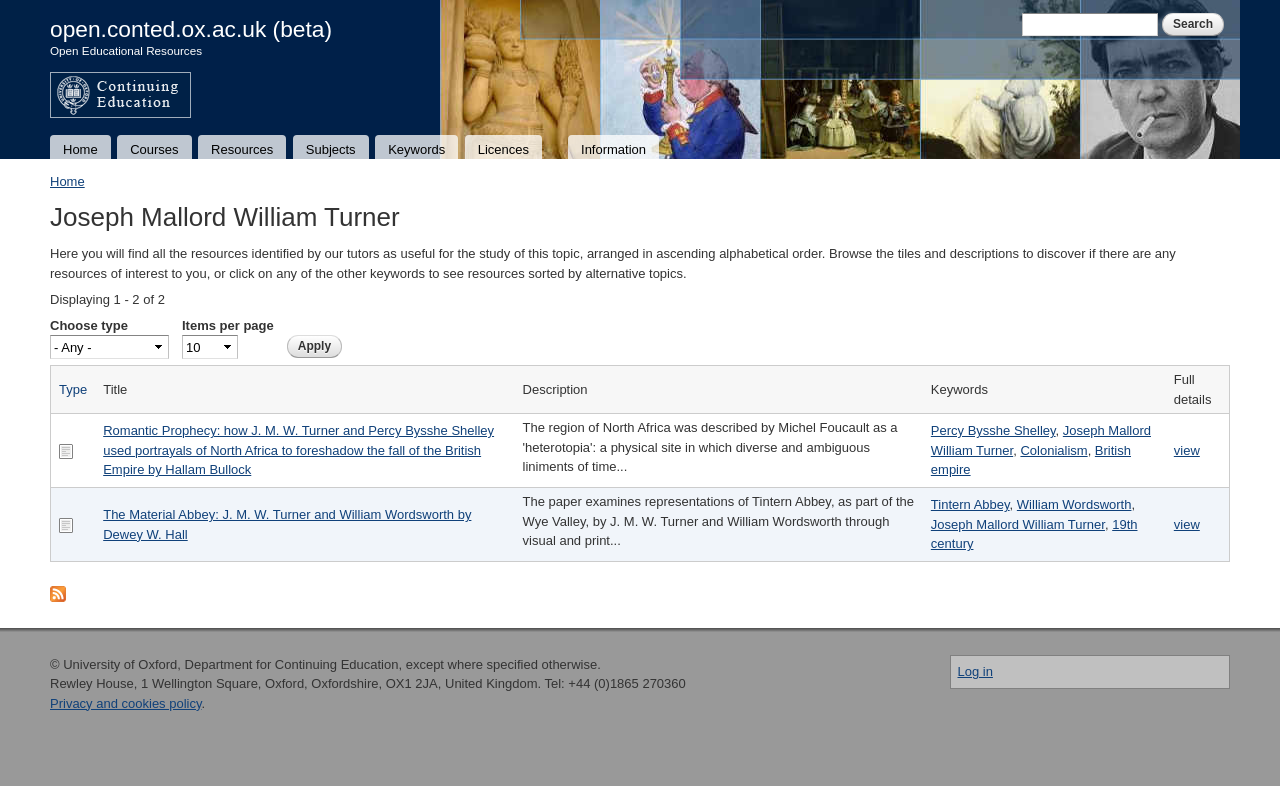Please determine the bounding box coordinates of the element to click in order to execute the following instruction: "Browse courses". The coordinates should be four float numbers between 0 and 1, specified as [left, top, right, bottom].

[0.102, 0.179, 0.14, 0.199]